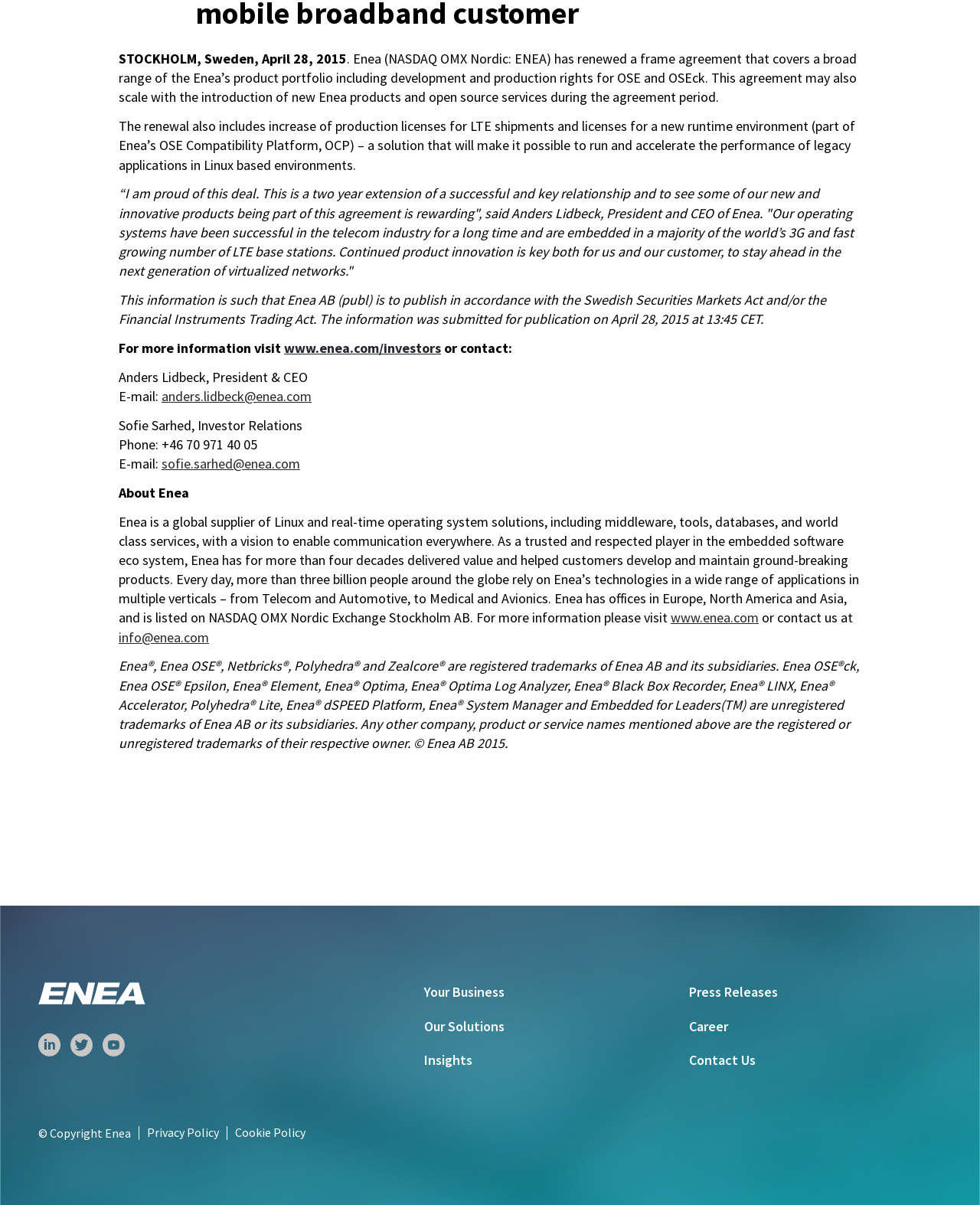Find the bounding box coordinates for the HTML element described in this sentence: "sofie.sarhed@enea.com". Provide the coordinates as four float numbers between 0 and 1, in the format [left, top, right, bottom].

[0.165, 0.377, 0.306, 0.392]